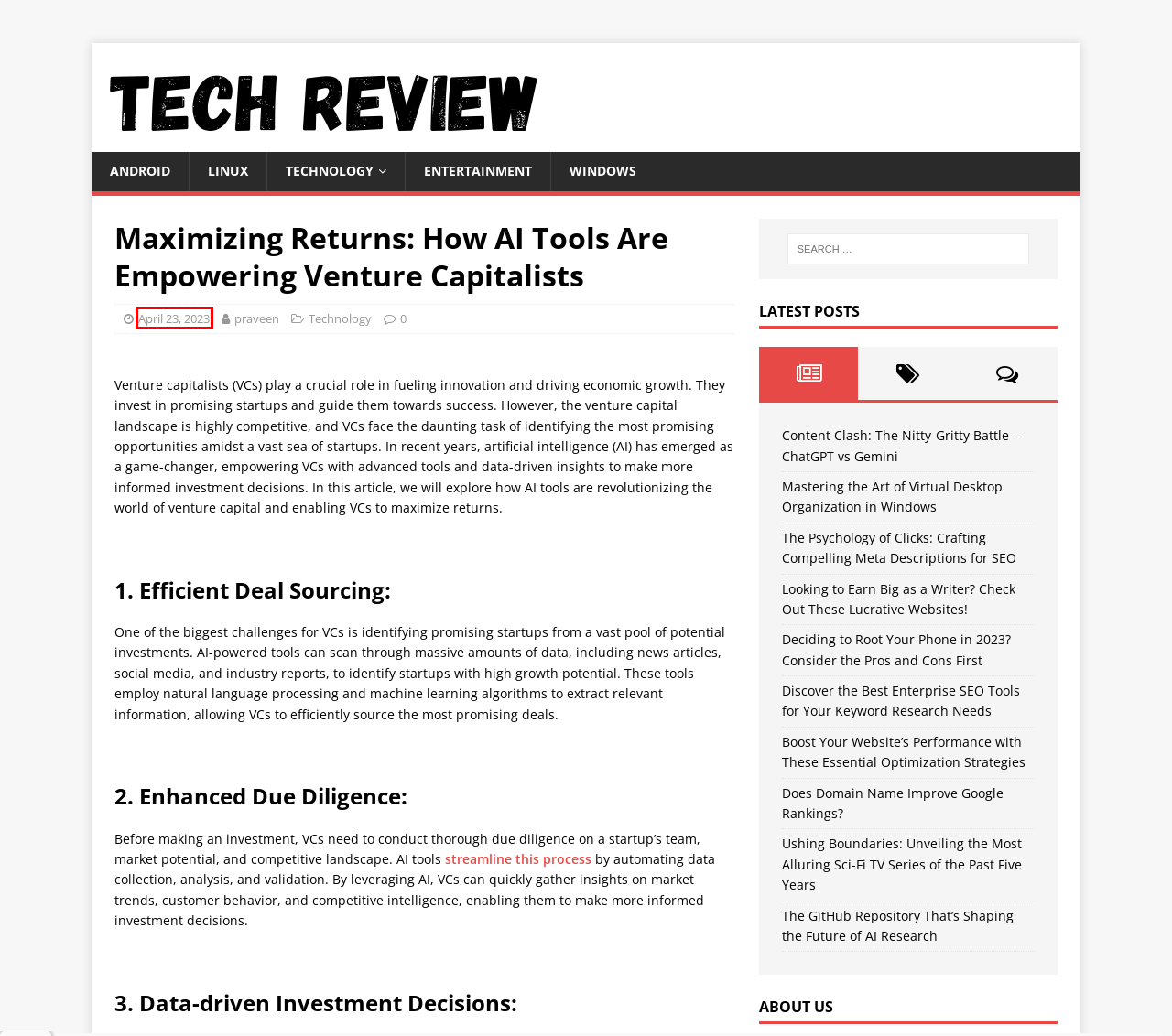You have a screenshot of a webpage with a red bounding box around an element. Choose the best matching webpage description that would appear after clicking the highlighted element. Here are the candidates:
A. Windows Archives - etecreview
B. Looking to Earn Big as a Writer? Check Out These Lucrative Websites! - etecreview
C. Deciding to Root Your Phone in 2023? Consider the Pros and Cons First - etecreview
D. Streamlining Your Workflow: Must-Have Subscriptions for Efficient Content Creation - etecreview
E. Entertainment Archives - etecreview
F. Content Clash: The Nitty-Gritty Battle – ChatGPT vs Gemini - etecreview
G. Android Archives - etecreview
H. April 2023 - etecreview

H